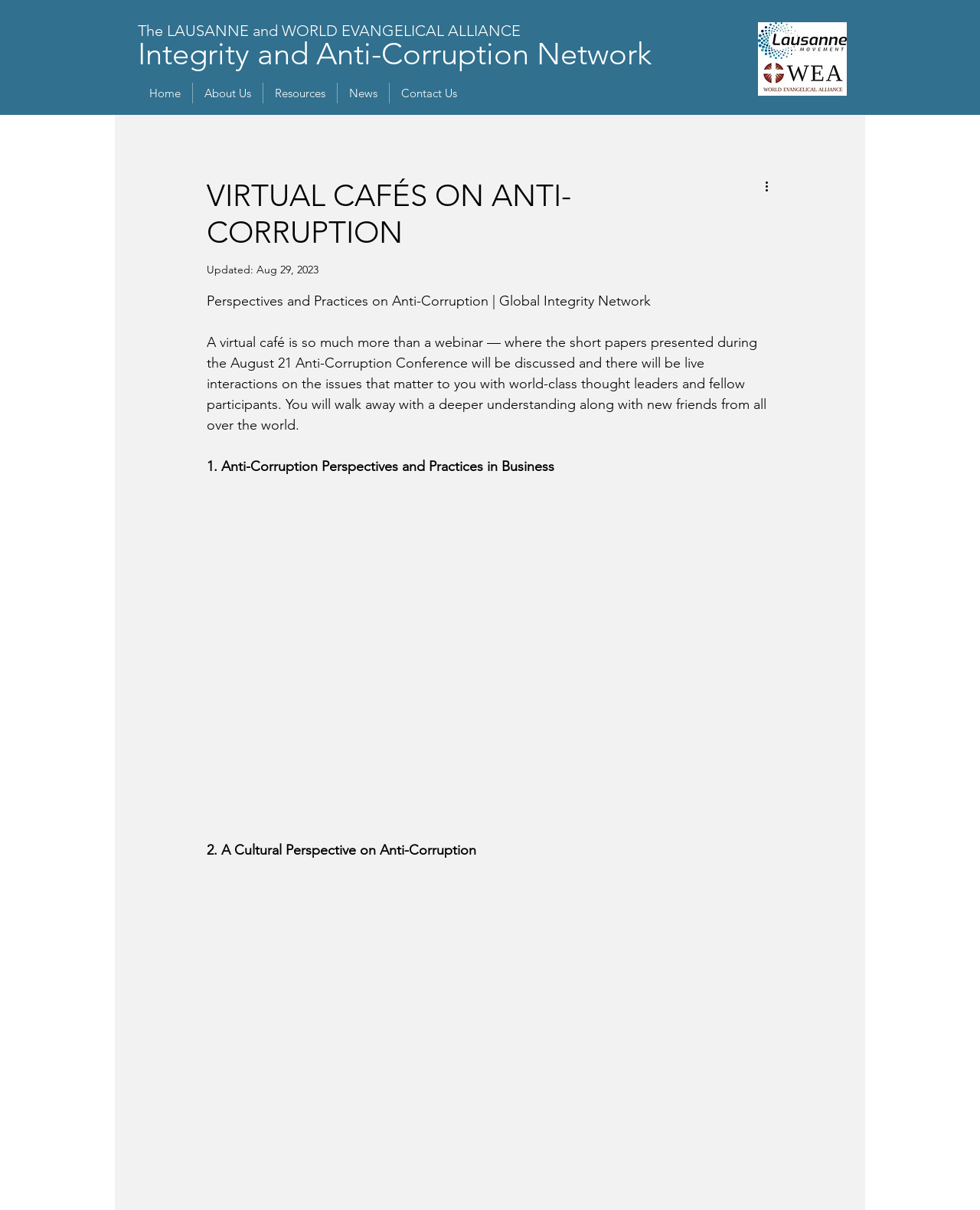Identify and provide the main heading of the webpage.

VIRTUAL CAFÉS ON ANTI-CORRUPTION